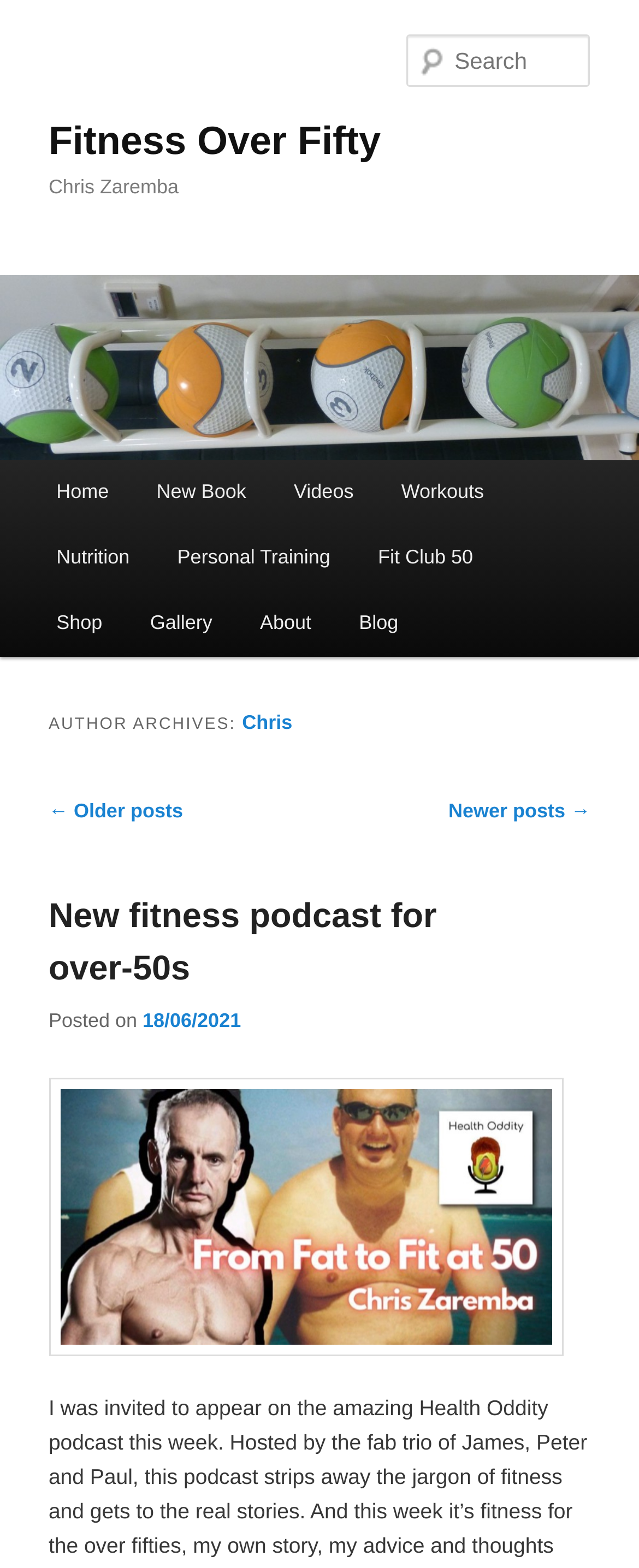Locate the primary headline on the webpage and provide its text.

Fitness Over Fifty